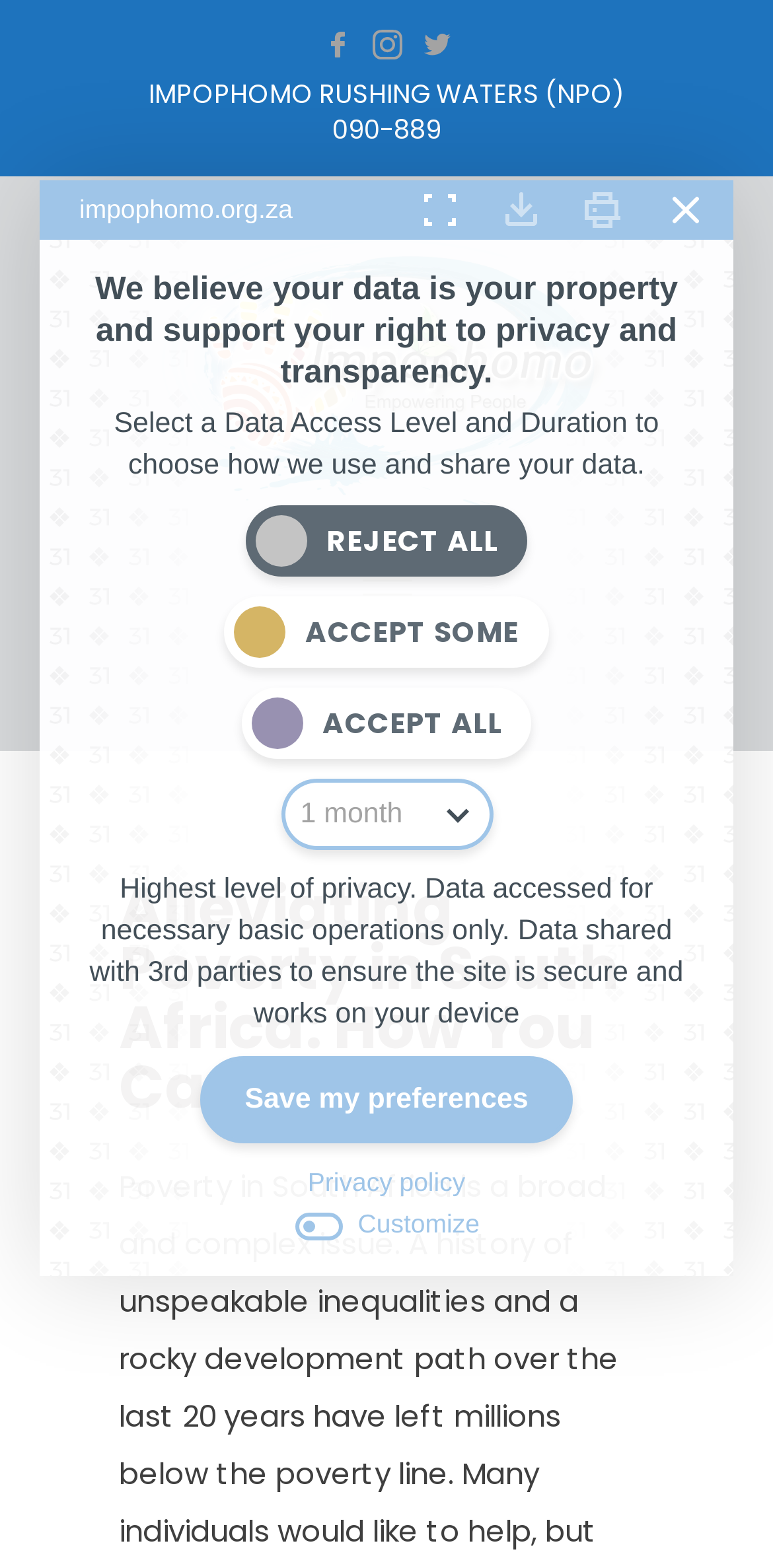Articulate a complete and detailed caption of the webpage elements.

The webpage is about alleviating poverty in South Africa and how one can help. At the top, there are three layout tables aligned horizontally, taking up about a quarter of the screen width. Below these tables, there is a static text element displaying the organization's name and registration number, "IMPOPHOMO RUSHING WATERS (NPO) 090-889". 

To the right of this text, there is a link. Further down, there is a heading that reads "Alleviating Poverty in South Africa: How You Can Help". Below this heading, there is a modal dialog box that takes up most of the screen width. This dialog box contains a message about data privacy and transparency, with an image and several buttons, including "Expand Toggle", "Download Consent", "Print Consent", and "Close Compliance". 

Inside the dialog box, there is a radio group with three options: "Reject All", "Accept Some", and "Accept All". Below the radio group, there is a combo box. Further down, there is a block of text describing the highest level of privacy, followed by three buttons: "Save my preferences", "Customize", and "Privacy policy".